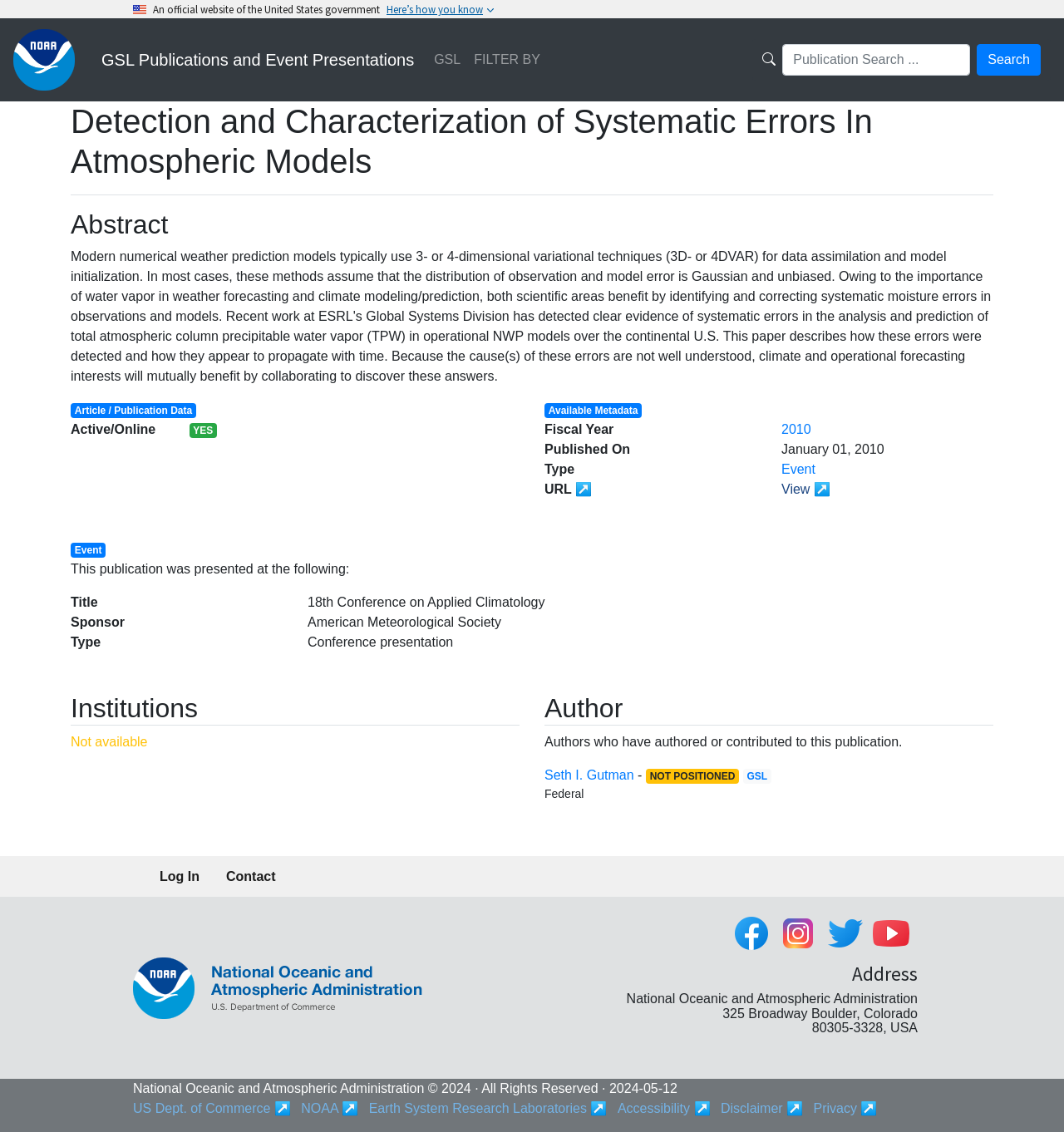Analyze the image and answer the question with as much detail as possible: 
What is the sponsor of the publication?

I found the sponsor of the publication by looking at the static text element with the text 'American Meteorological Society' which is located in the 'This publication was presented at the following:' section of the webpage.